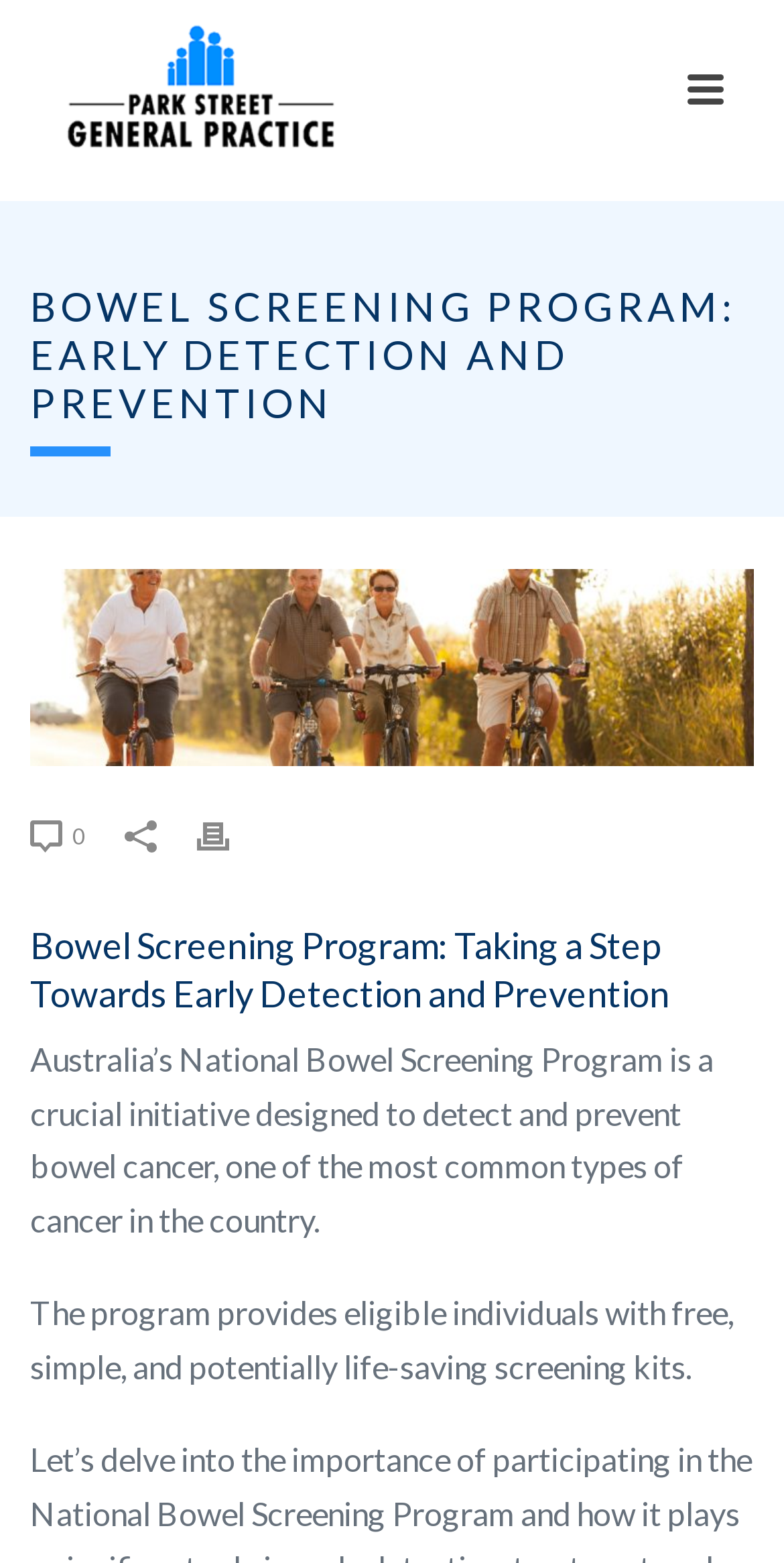What is the focus of the webpage?
Using the image as a reference, answer the question with a short word or phrase.

Bowel cancer screening